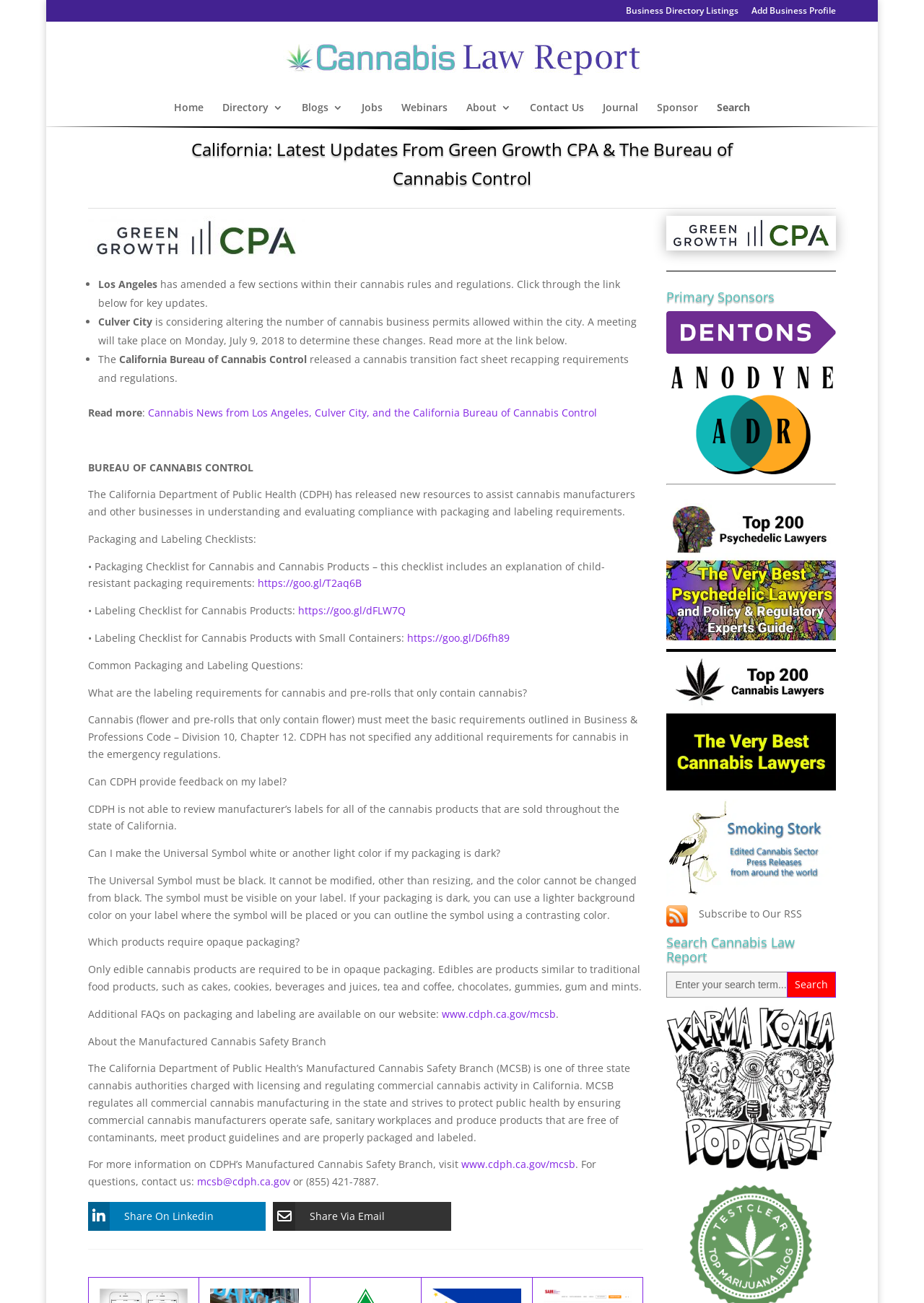What is the name of the report?
Carefully analyze the image and provide a detailed answer to the question.

The name of the report can be found in the link 'Cannabis Law Report' which is located at the top of the webpage, and also in the image with the same name.